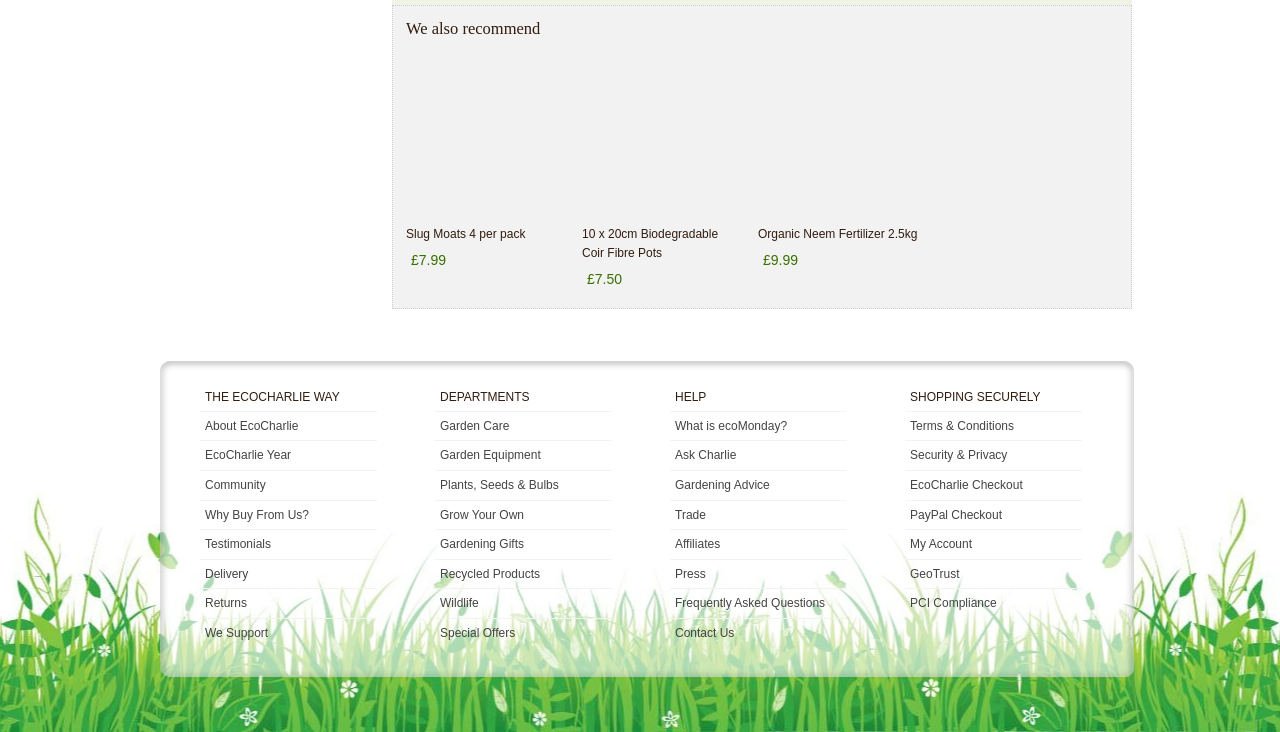What is the name of the section that contains the link 'About EcoCharlie'?
Based on the image, respond with a single word or phrase.

THE ECOCHARLIE WAY